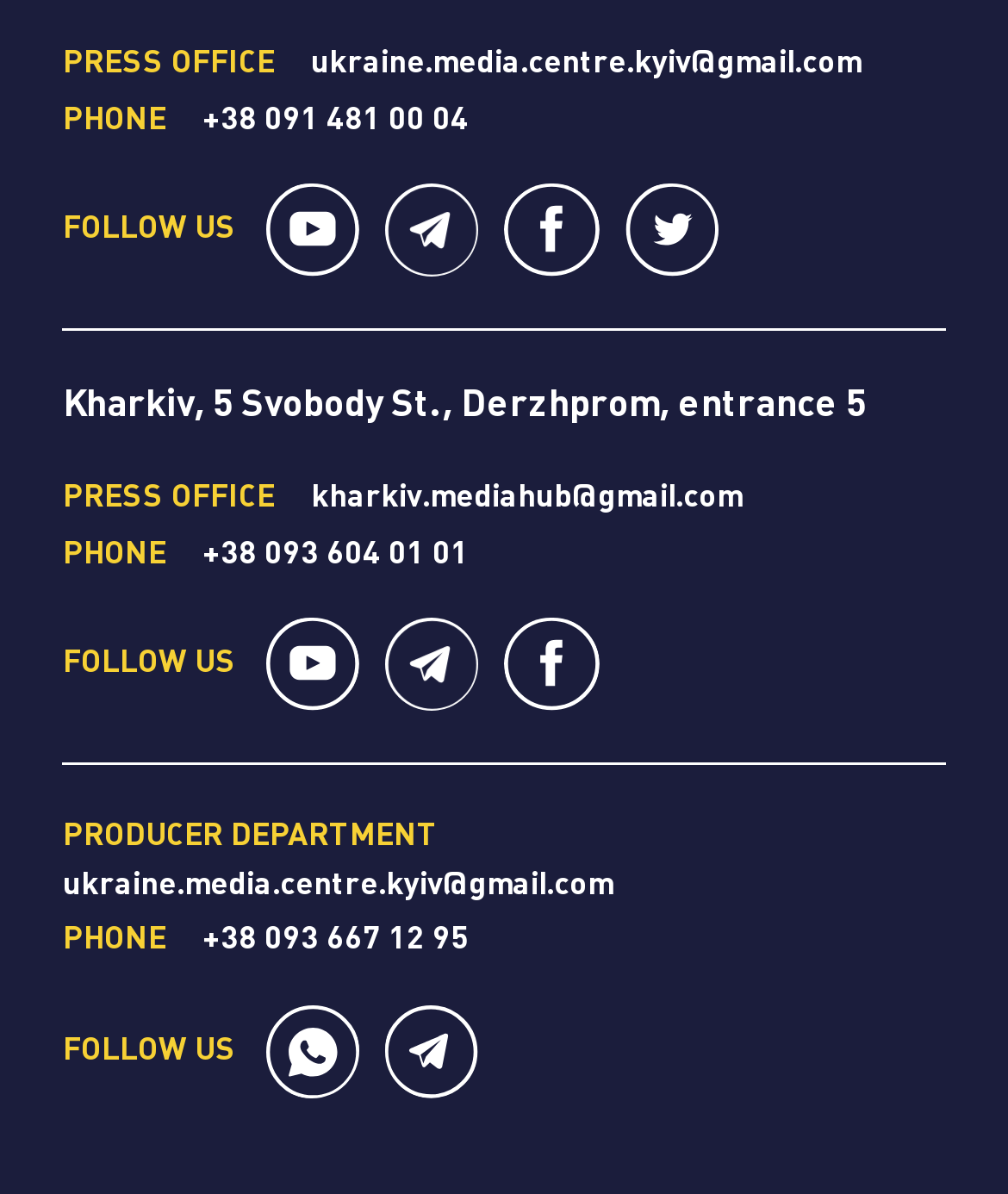What is the phone number of the producer department?
Please provide a comprehensive answer based on the information in the image.

I found the phone number by looking at the 'PRODUCER DEPARTMENT' section, where it is listed as '+38 093 667 12 95'.